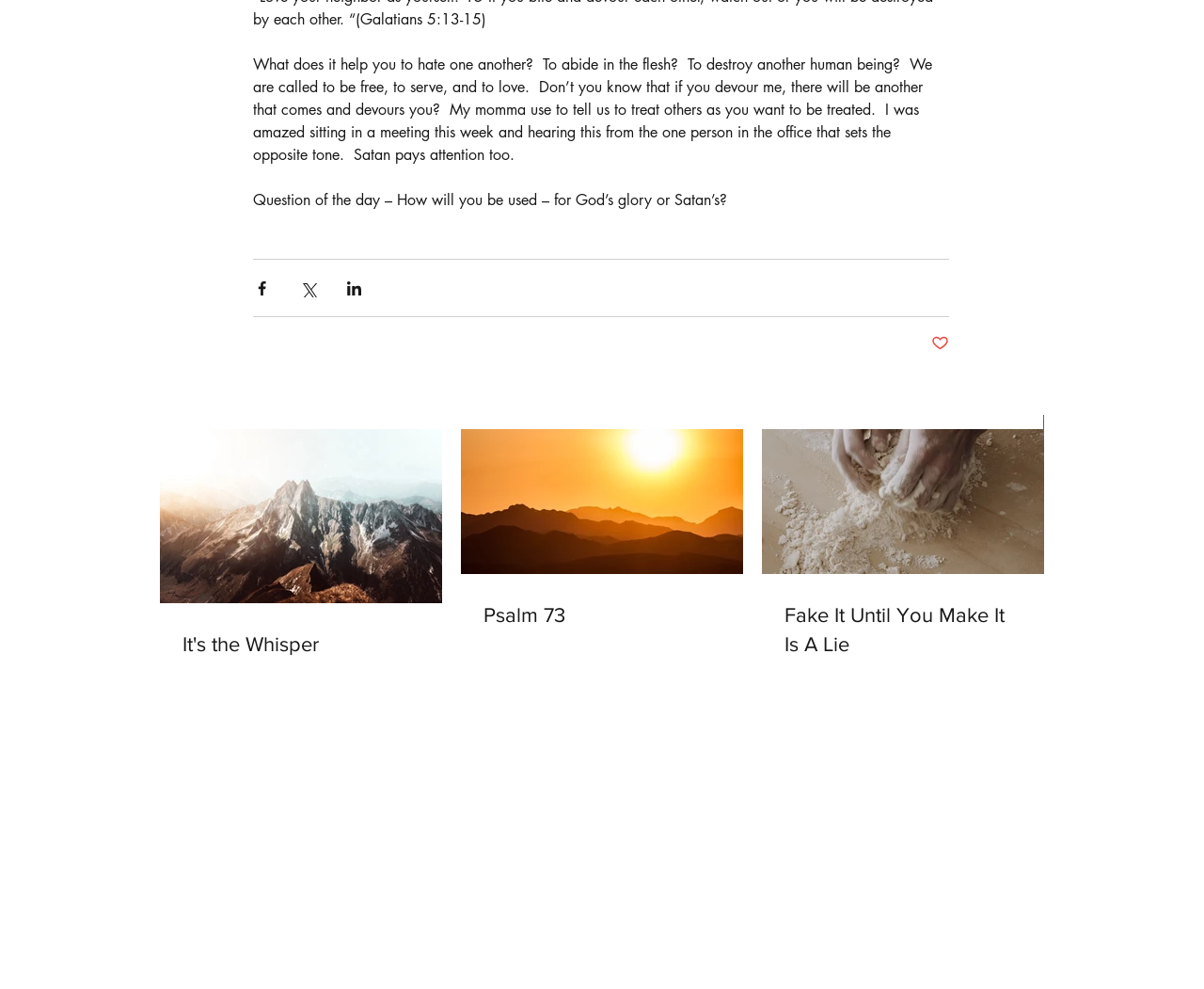Please find the bounding box coordinates of the section that needs to be clicked to achieve this instruction: "Share the post via Twitter".

[0.248, 0.282, 0.263, 0.3]